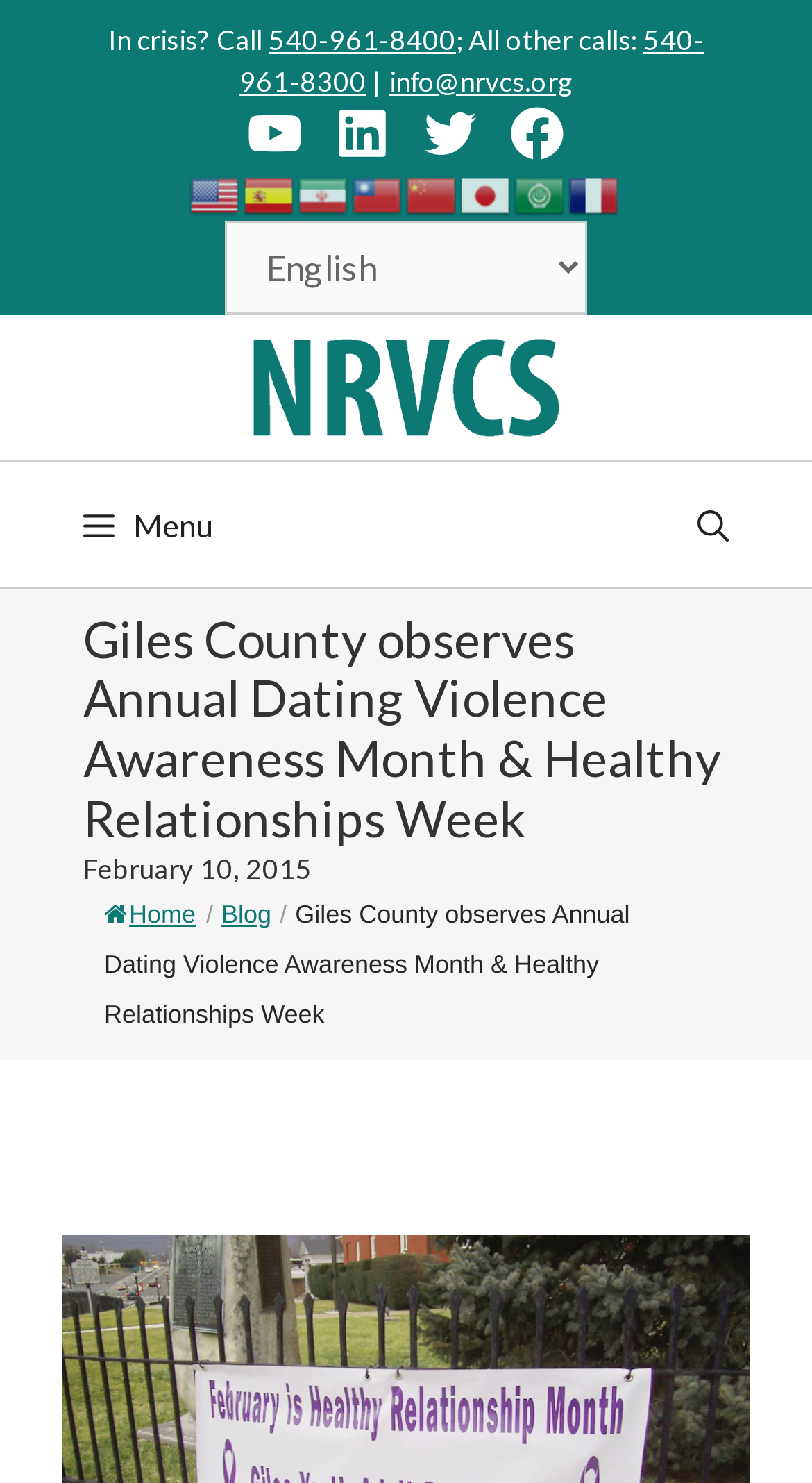Please identify the bounding box coordinates of the clickable region that I should interact with to perform the following instruction: "Go to home page". The coordinates should be expressed as four float numbers between 0 and 1, i.e., [left, top, right, bottom].

[0.128, 0.607, 0.241, 0.627]